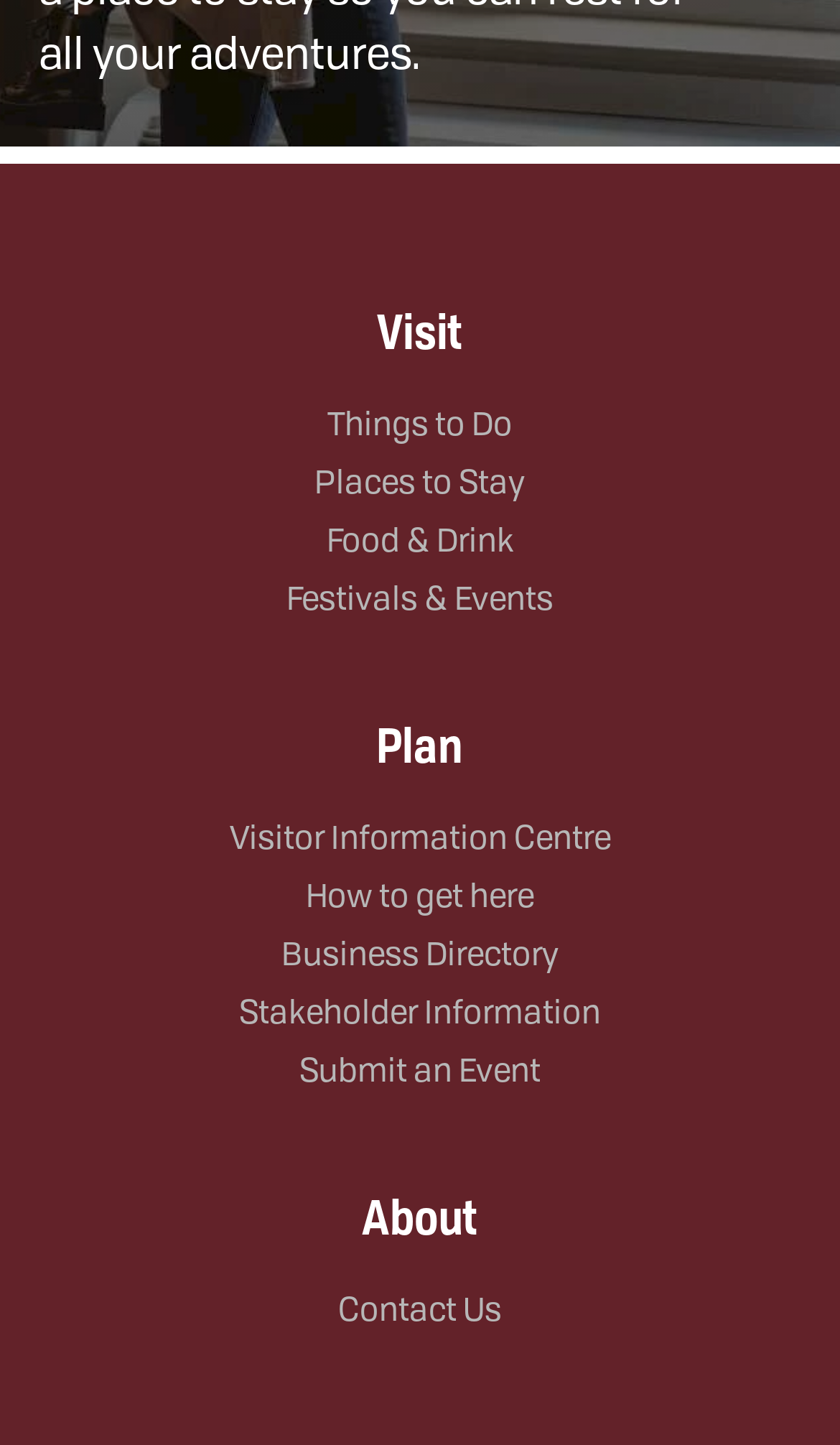Give a one-word or short-phrase answer to the following question: 
What is the last link in the Plan section?

Submit an Event